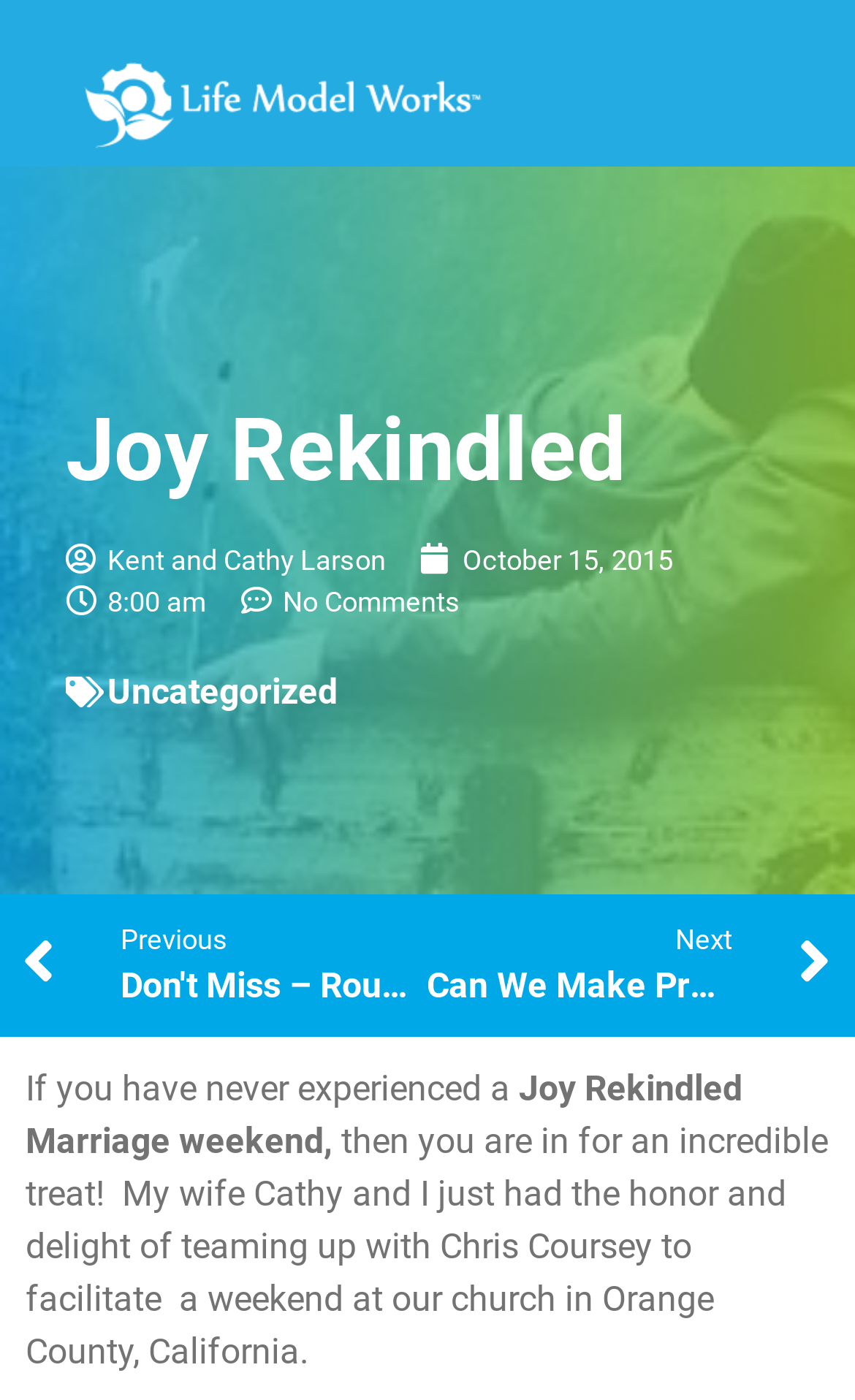Please examine the image and provide a detailed answer to the question: What is the category of the article?

I found a link element with the text 'Uncategorized' which is likely the category of the article on the webpage.